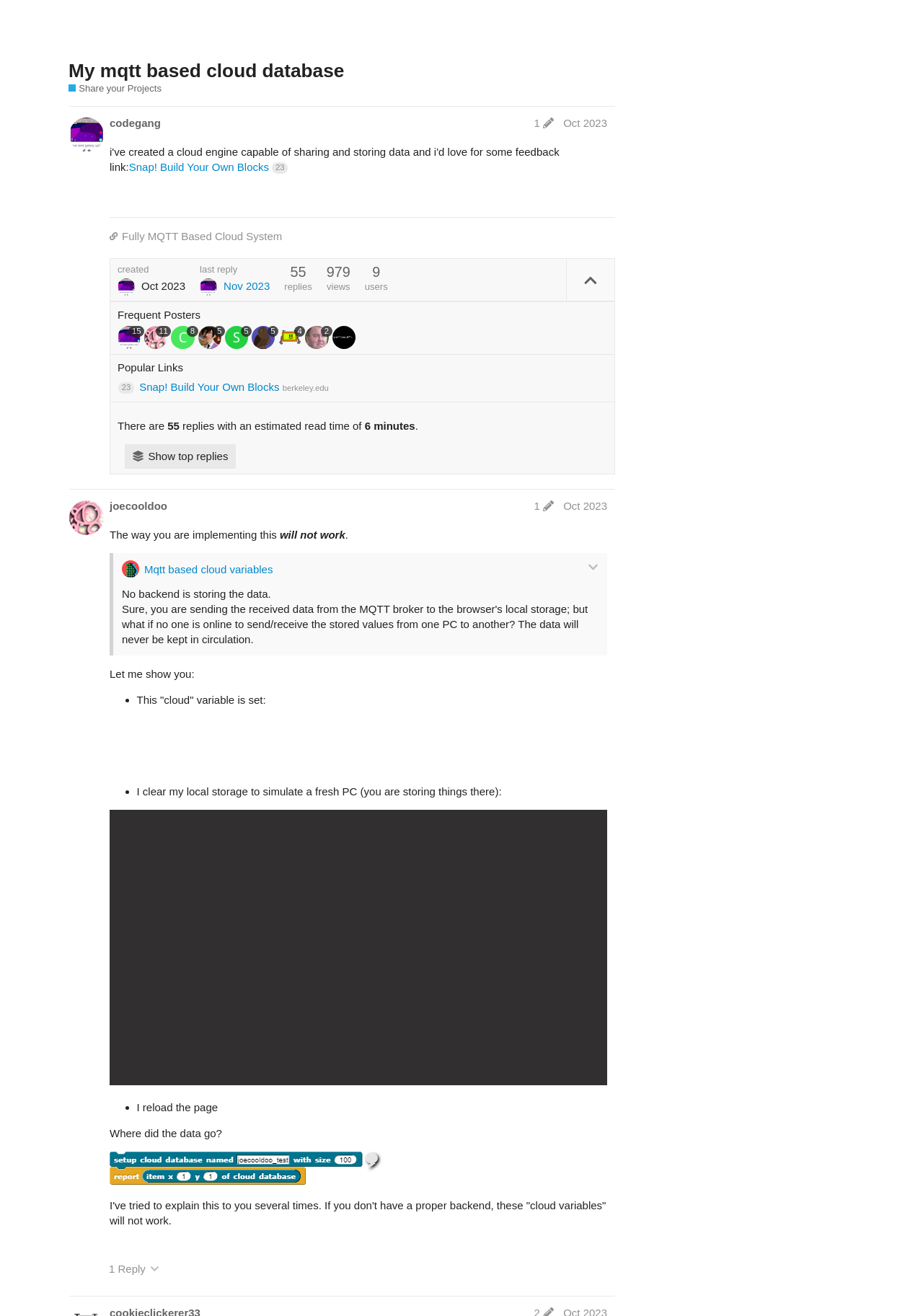Locate the bounding box coordinates of the element's region that should be clicked to carry out the following instruction: "Click on the 'Log In' button". The coordinates need to be four float numbers between 0 and 1, i.e., [left, top, right, bottom].

[0.812, 0.009, 0.87, 0.025]